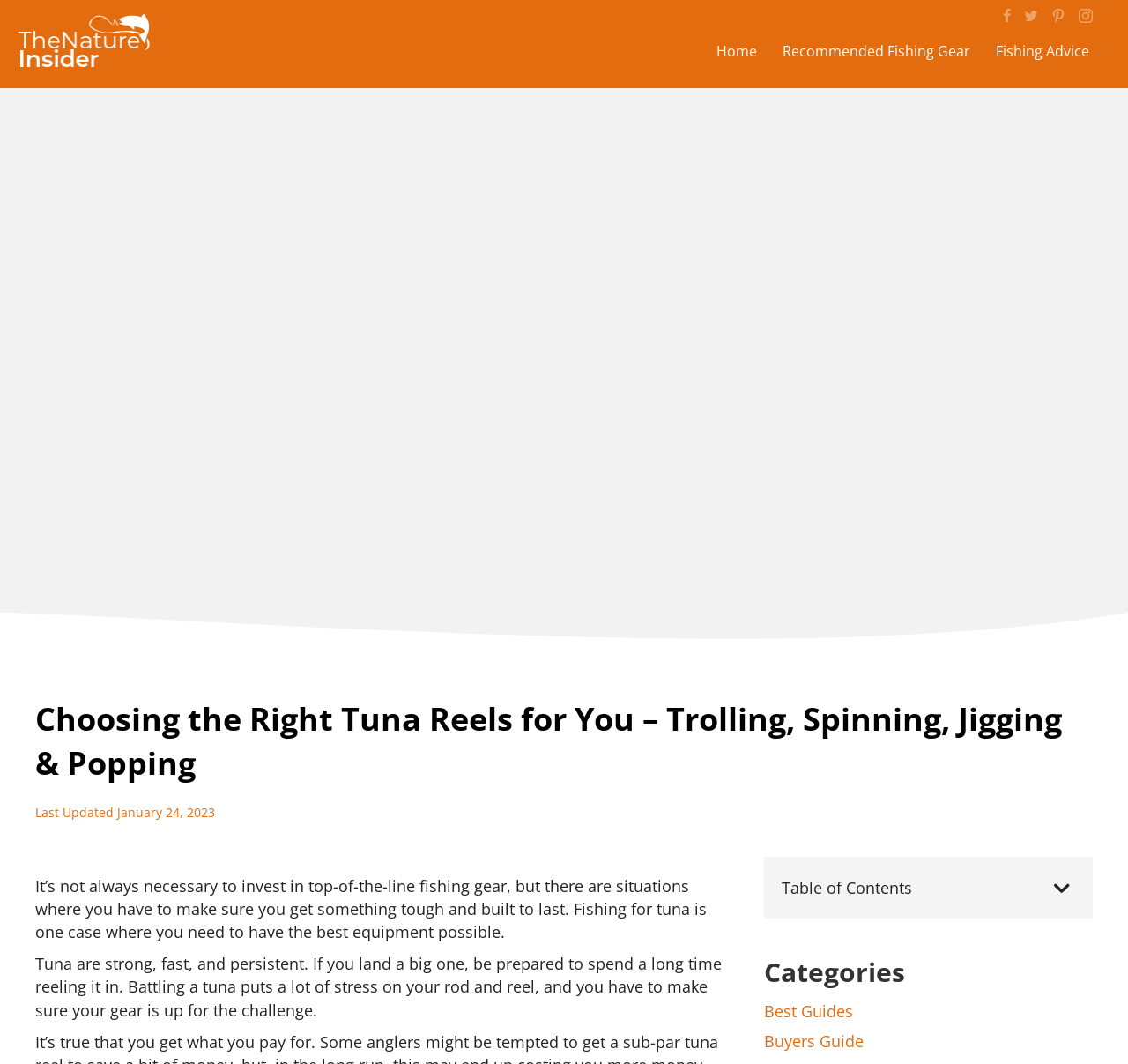Determine the bounding box coordinates in the format (top-left x, top-left y, bottom-right x, bottom-right y). Ensure all values are floating point numbers between 0 and 1. Identify the bounding box of the UI element described by: Home

[0.636, 0.03, 0.691, 0.066]